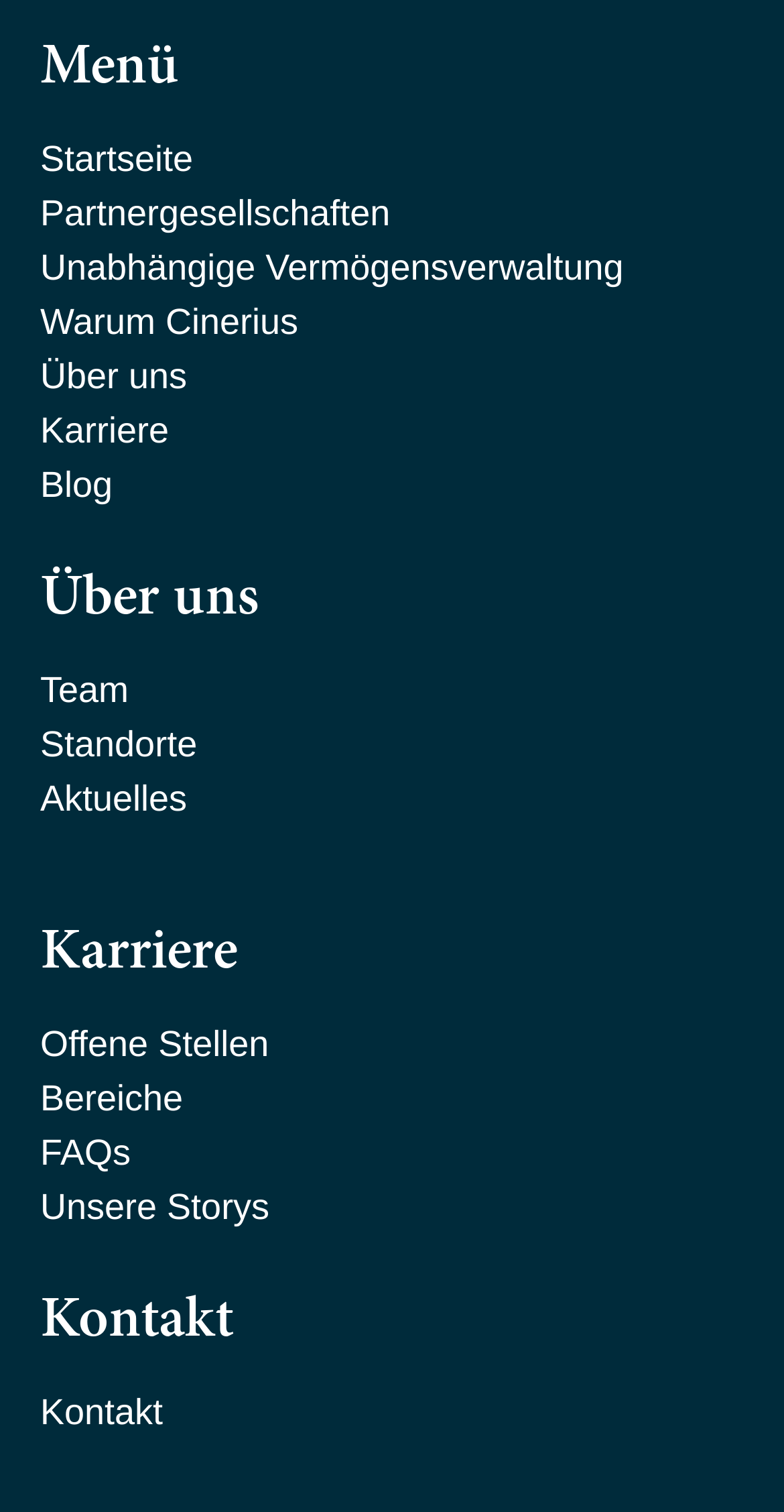Return the bounding box coordinates of the UI element that corresponds to this description: "Startseite". The coordinates must be given as four float numbers in the range of 0 and 1, [left, top, right, bottom].

[0.051, 0.088, 0.949, 0.124]